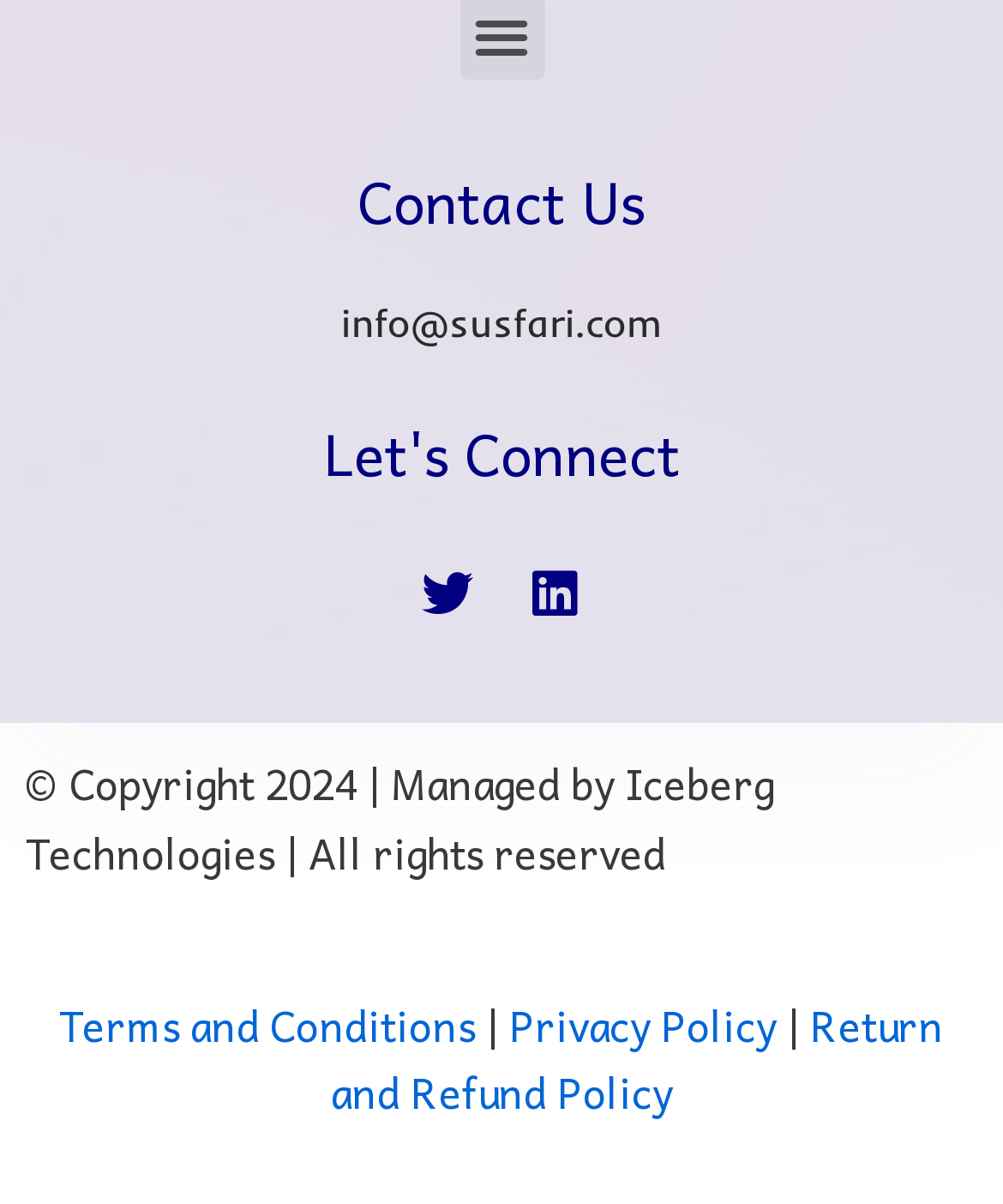How many policy links are available?
Based on the image, provide a one-word or brief-phrase response.

3